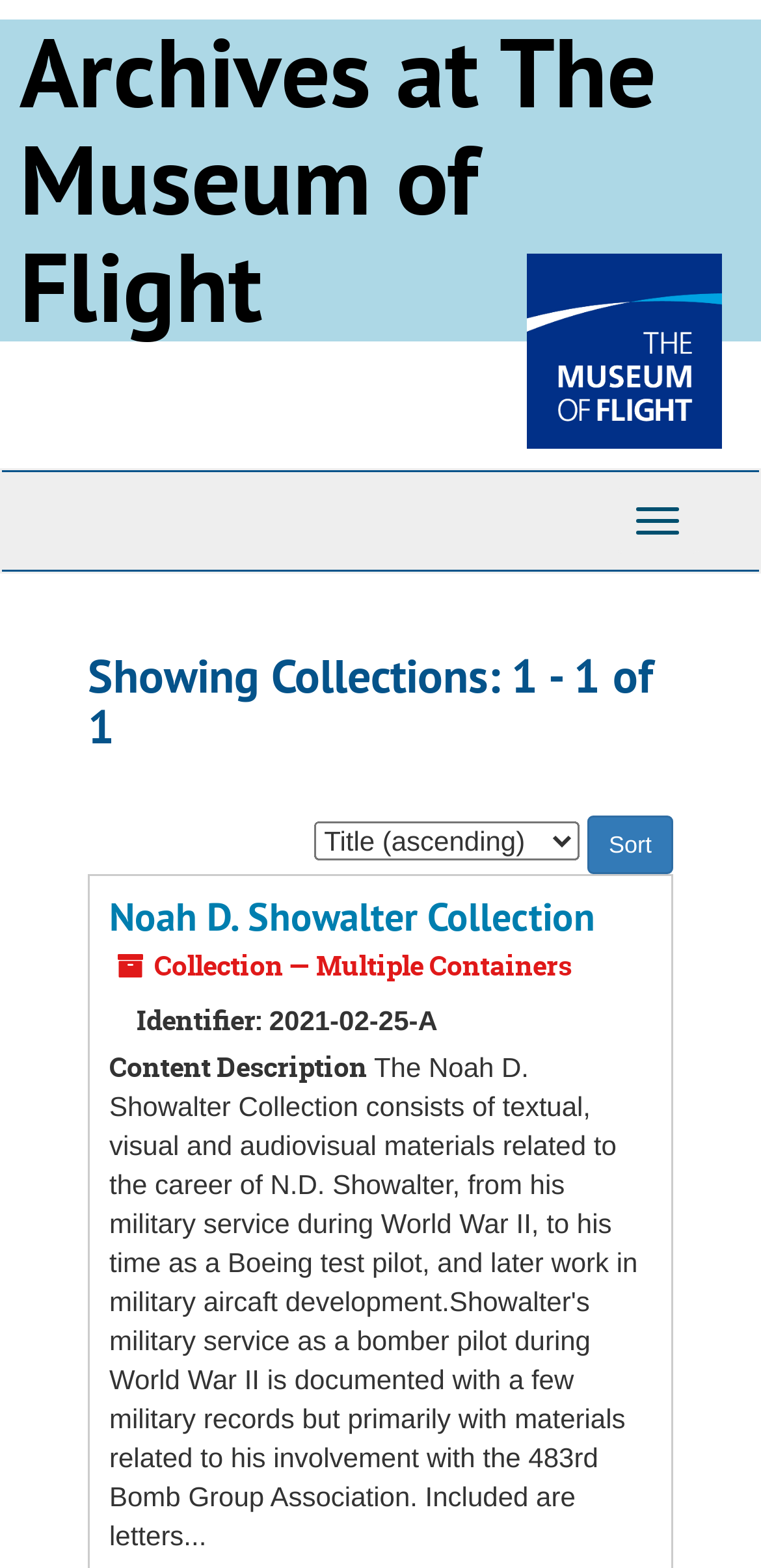How many collections are shown?
Using the image as a reference, answer the question with a short word or phrase.

1